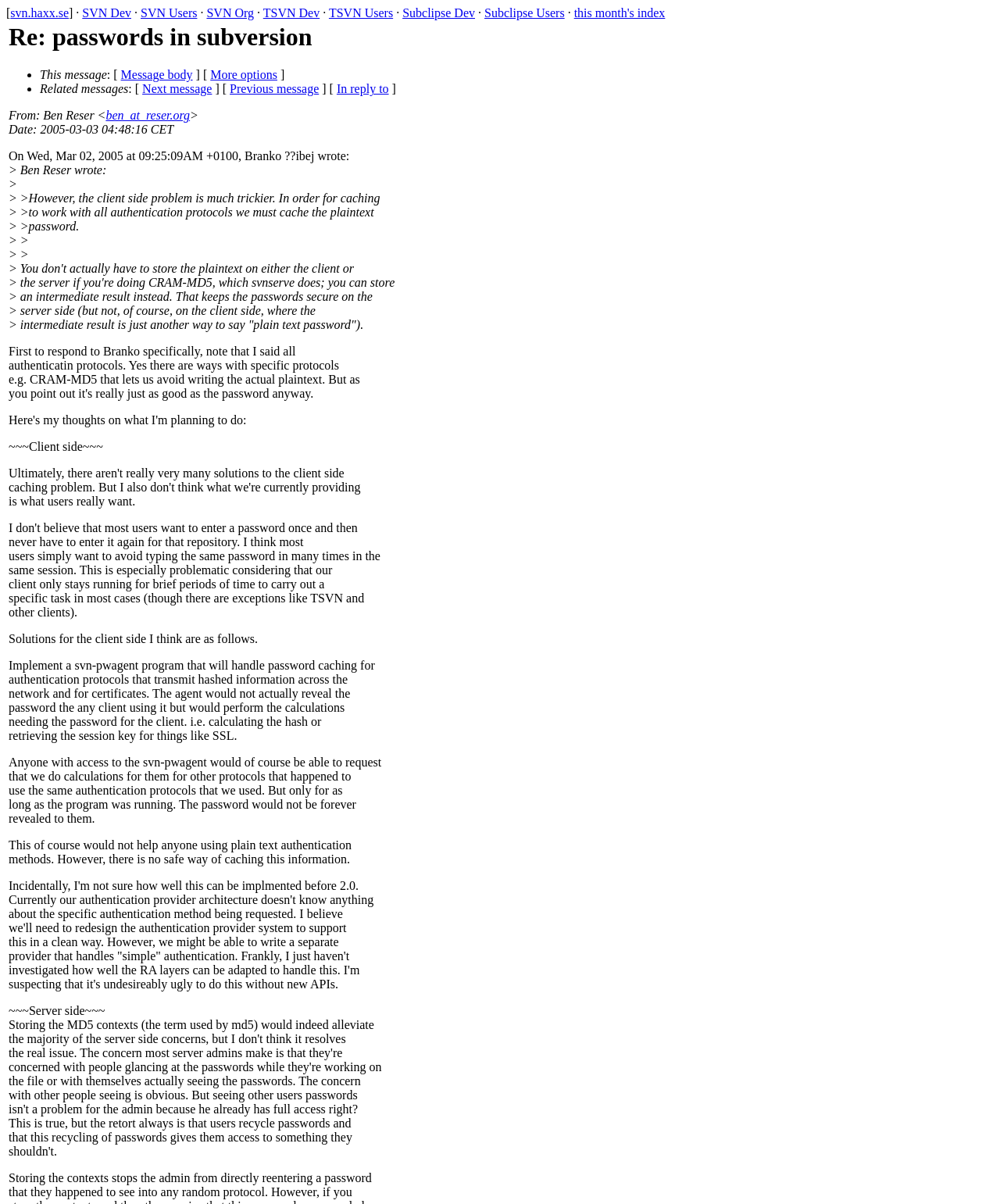For the element described, predict the bounding box coordinates as (top-left x, top-left y, bottom-right x, bottom-right y). All values should be between 0 and 1. Element description: Previous message

[0.23, 0.068, 0.319, 0.079]